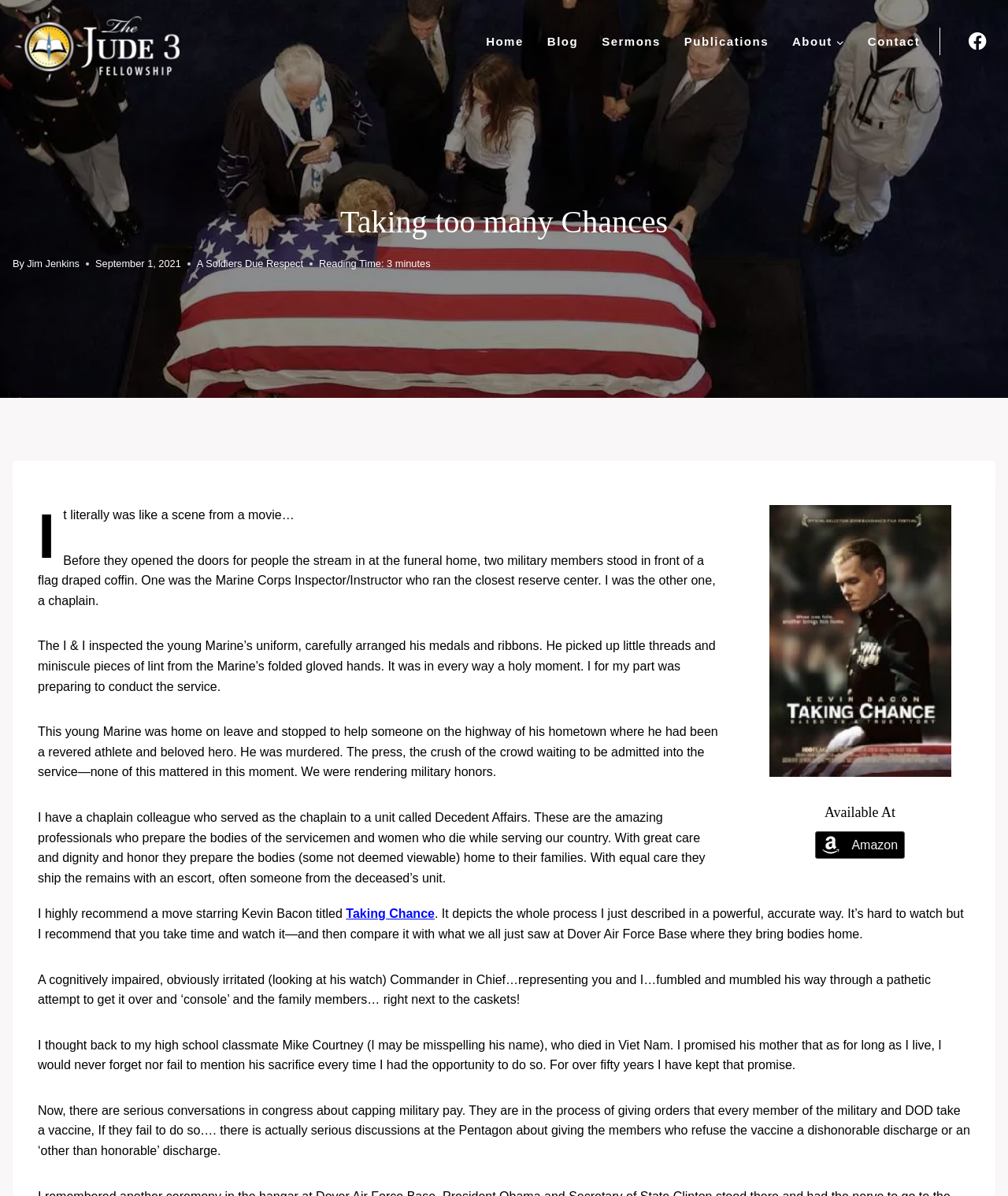Respond with a single word or phrase for the following question: 
What is the topic of the article?

Military honors